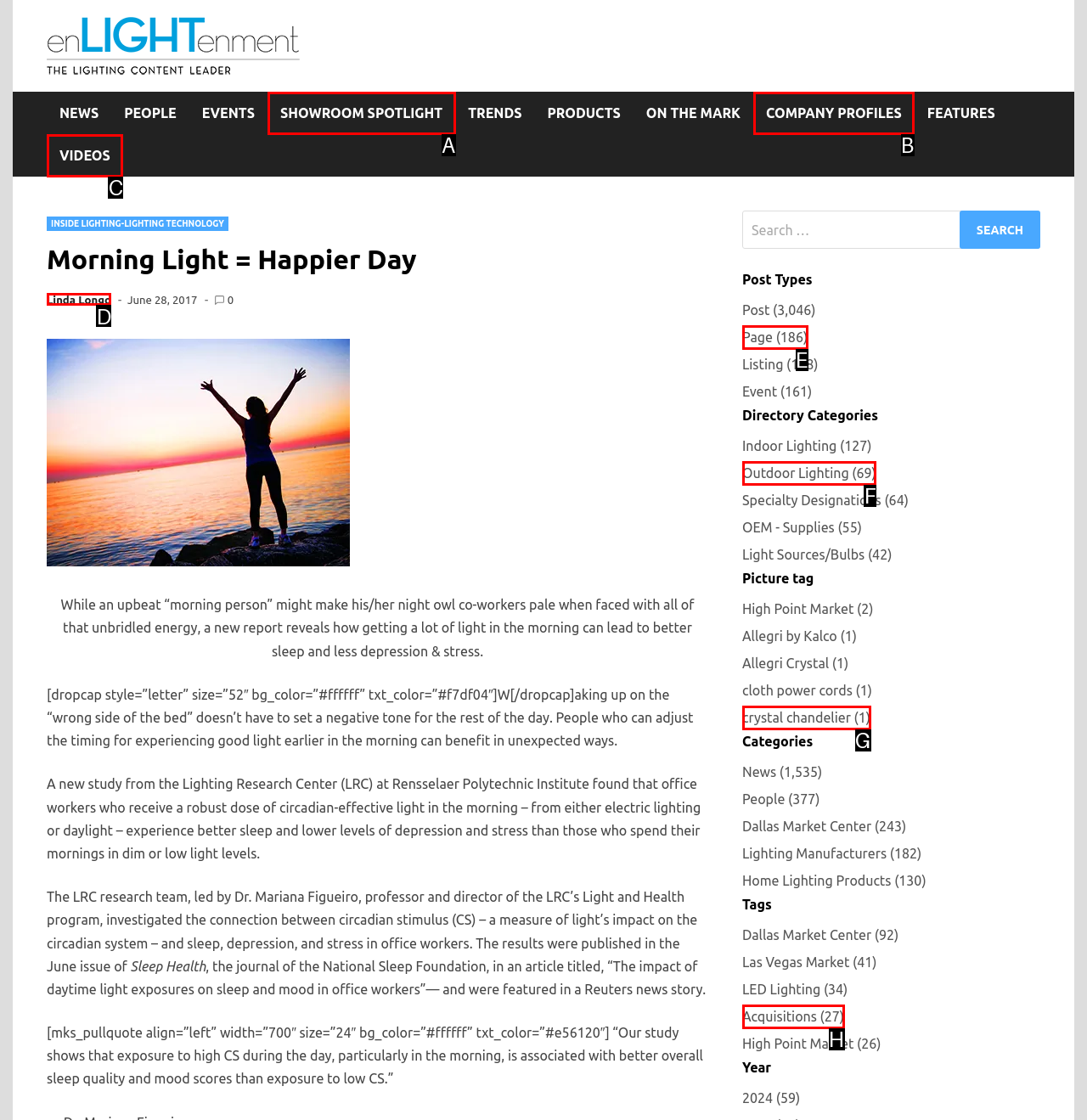Tell me which letter I should select to achieve the following goal: Click on the COMPANY PROFILES link
Answer with the corresponding letter from the provided options directly.

B